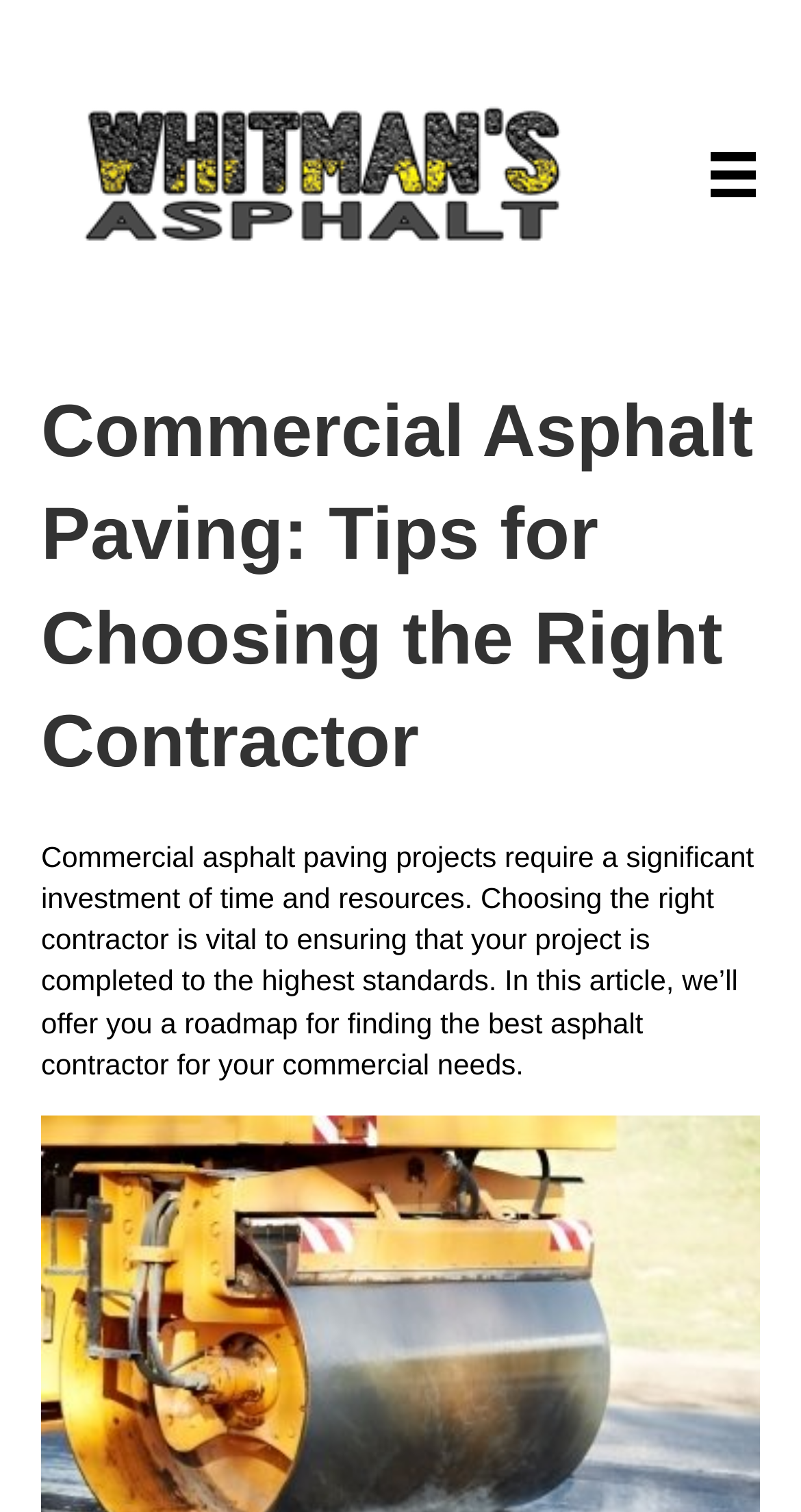Based on the element description "aria-label="Menu"", predict the bounding box coordinates of the UI element.

[0.851, 0.081, 0.98, 0.15]